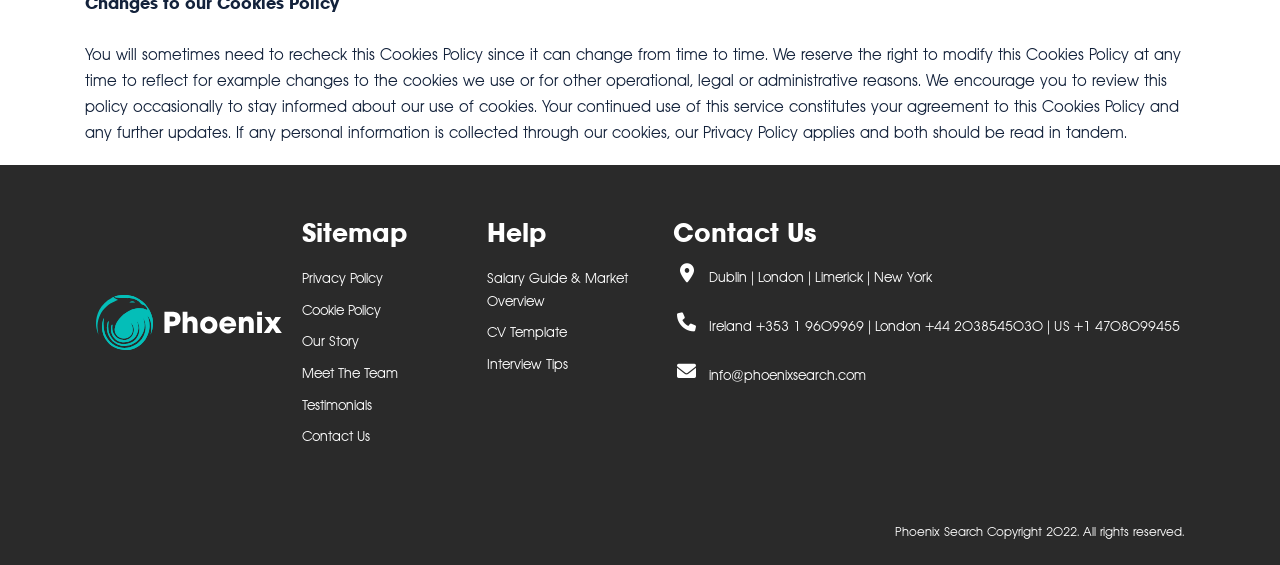Given the webpage screenshot and the description, determine the bounding box coordinates (top-left x, top-left y, bottom-right x, bottom-right y) that define the location of the UI element matching this description: Complaints

None